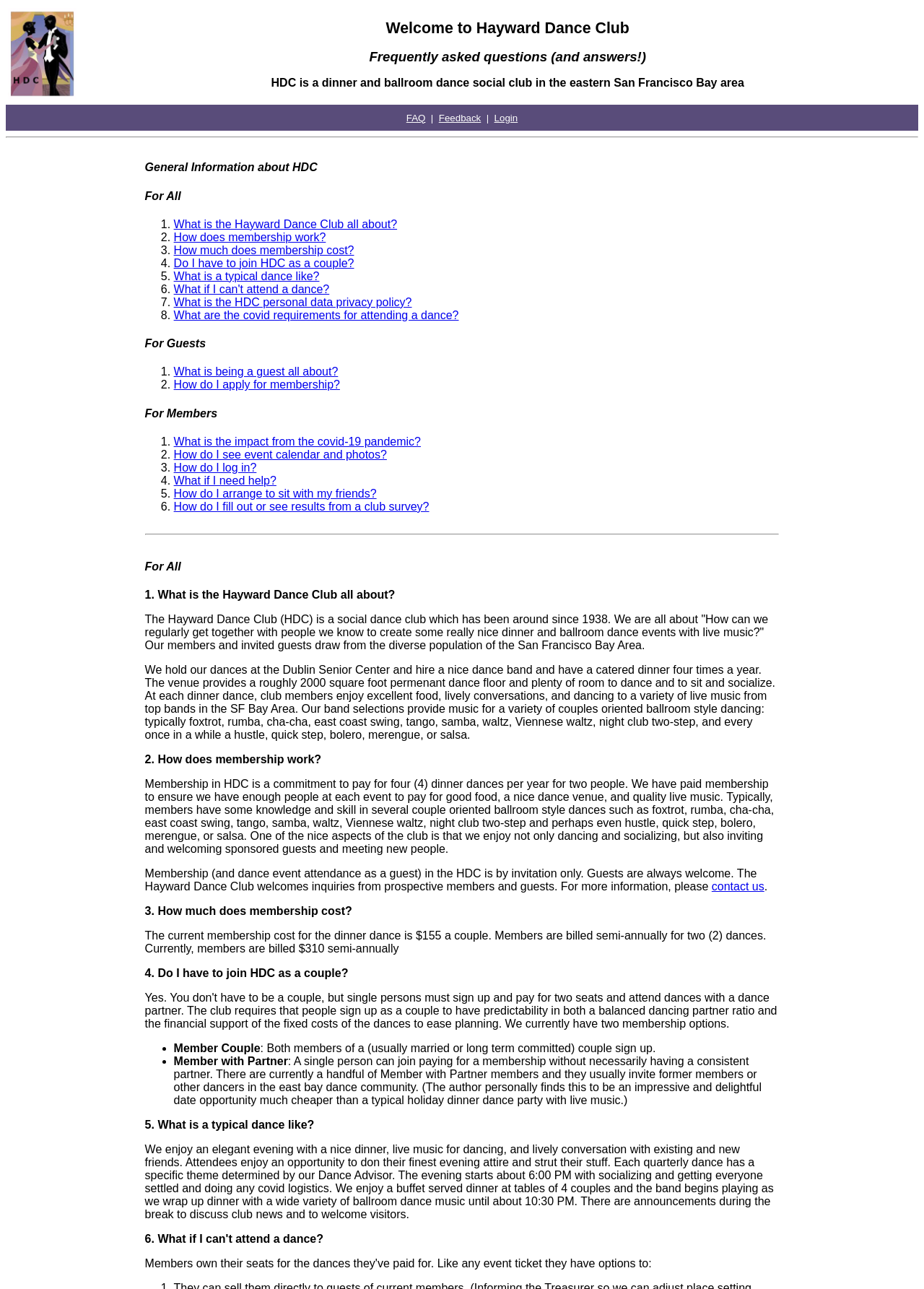Please indicate the bounding box coordinates for the clickable area to complete the following task: "Click on the contact us link". The coordinates should be specified as four float numbers between 0 and 1, i.e., [left, top, right, bottom].

[0.77, 0.683, 0.827, 0.693]